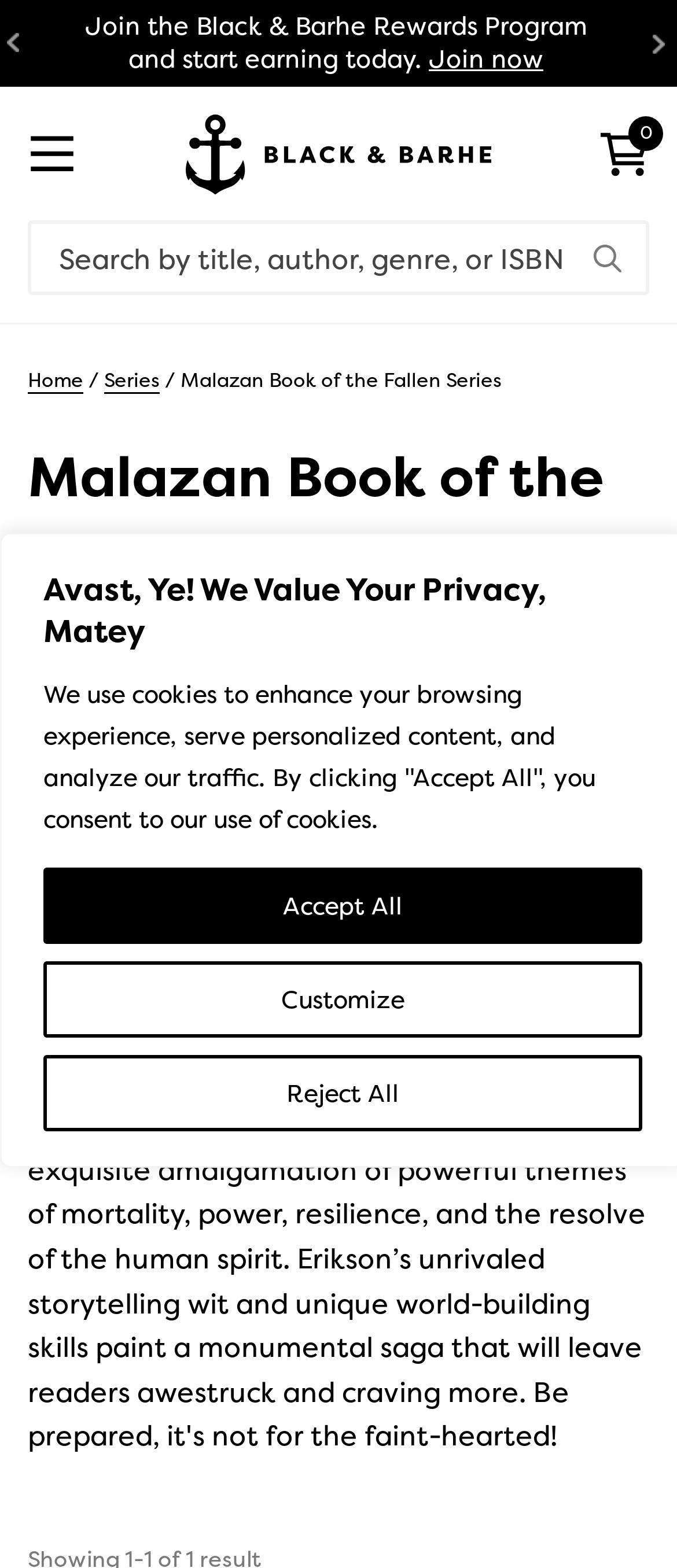Could you indicate the bounding box coordinates of the region to click in order to complete this instruction: "Join the Black & Barhe Rewards Program".

[0.633, 0.027, 0.803, 0.049]